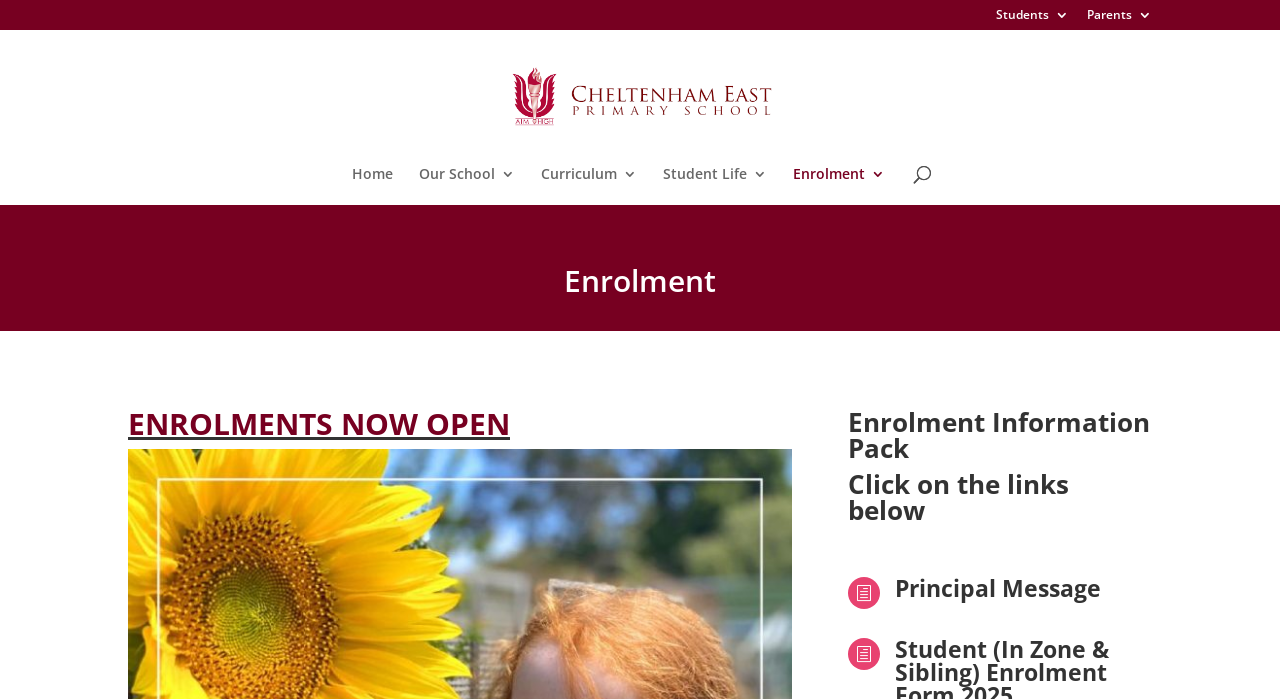Identify the bounding box of the UI element that matches this description: "Enrolment".

[0.619, 0.239, 0.691, 0.293]